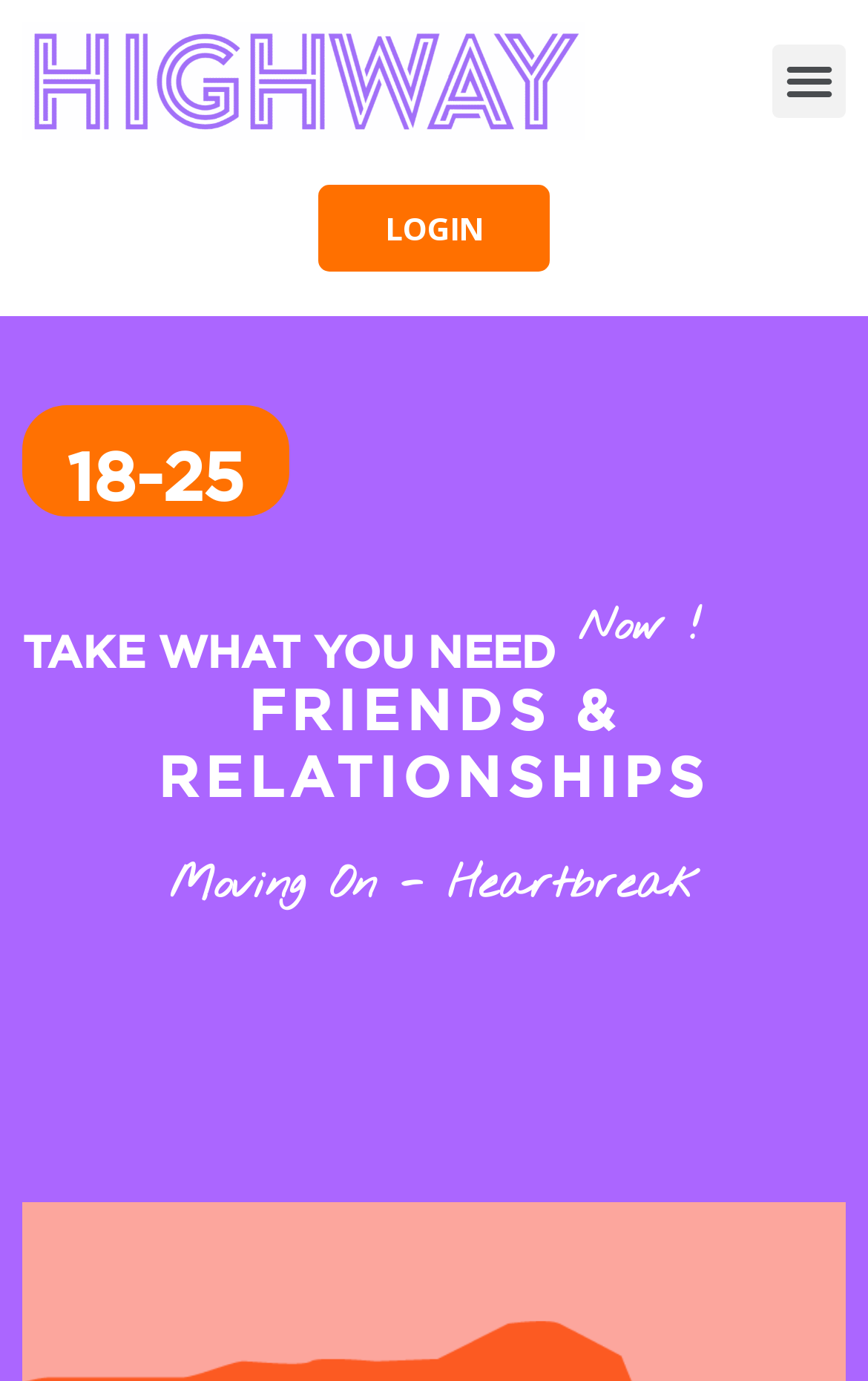Explain the webpage's layout and main content in detail.

The webpage appears to be a resource or article focused on relationships and heartbreak, specifically targeting an audience of 18-25 year olds. At the top left of the page, there is a link with no descriptive text, followed by a button labeled "Menu Toggle" at the top right corner. Below the link, there is another link labeled "18-25" and a "LOGIN" link positioned roughly in the middle of the top section.

The main content of the page is divided into four sections, each with a heading. The first heading, "TAKE WHAT YOU NEED", is located at the top center of the page. Below it, there is a heading "Now!" positioned slightly to the right. The third heading, "FRIENDS & RELATIONSHIPS", spans the entire width of the page, followed by the final heading "Moving On - Heartbreak" at the bottom of the page. The headings are arranged in a vertical sequence, with each subsequent heading positioned below the previous one.